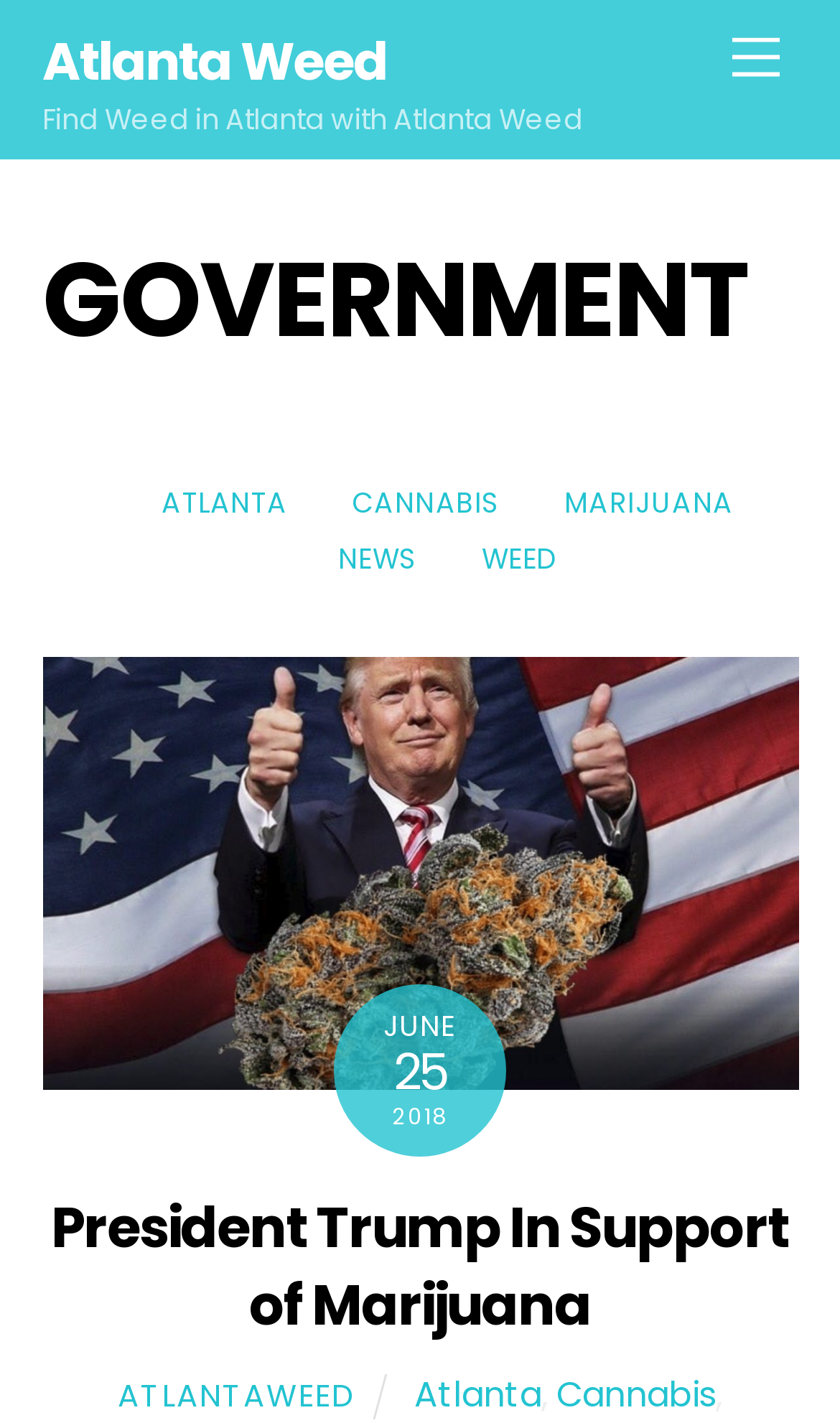Provide a short, one-word or phrase answer to the question below:
What is the purpose of the link 'President Trump In Support of Marijuana'?

To read an article